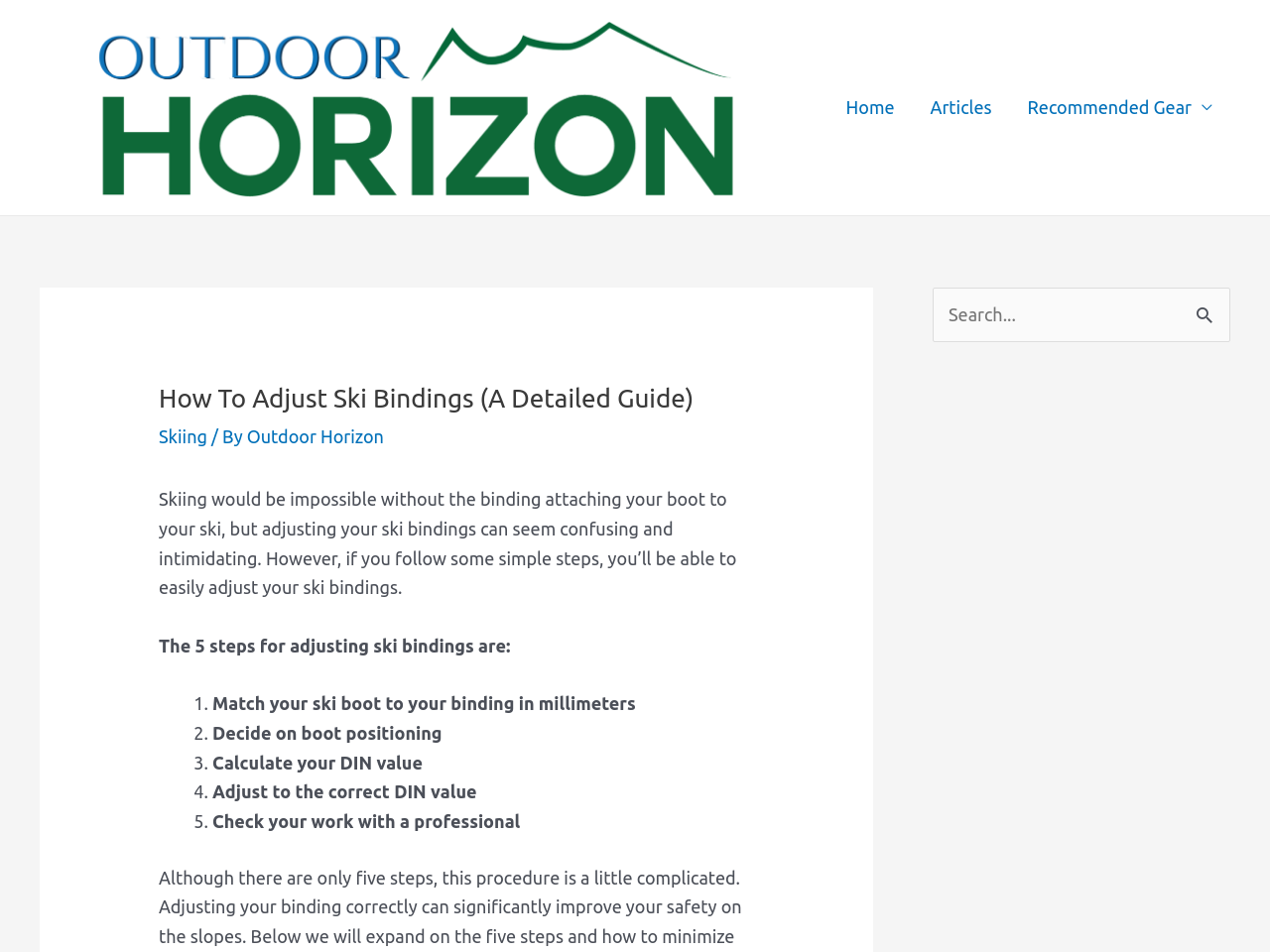Give a full account of the webpage's elements and their arrangement.

The webpage is about adjusting ski bindings, with a detailed guide provided. At the top left, there is a link to "Outdoor Horizon" accompanied by an image with the same name. To the right of this, there is a navigation menu with links to "Home", "Articles", and "Recommended Gear".

Below the navigation menu, there is a header section with a heading that reads "How To Adjust Ski Bindings (A Detailed Guide)". This is followed by a link to "Skiing" and the text "/ By Outdoor Horizon". 

The main content of the webpage starts with a paragraph explaining the importance of adjusting ski bindings and how it can seem confusing, but following some simple steps can make it easy. 

Below this, there is a list of 5 steps to adjust ski bindings, each with a numbered marker and a brief description. The steps are: matching your ski boot to your binding in millimeters, deciding on boot positioning, calculating your DIN value, adjusting to the correct DIN value, and checking your work with a professional.

On the right side of the webpage, there is a search box with a label "Search for:" and a button to initiate the search.